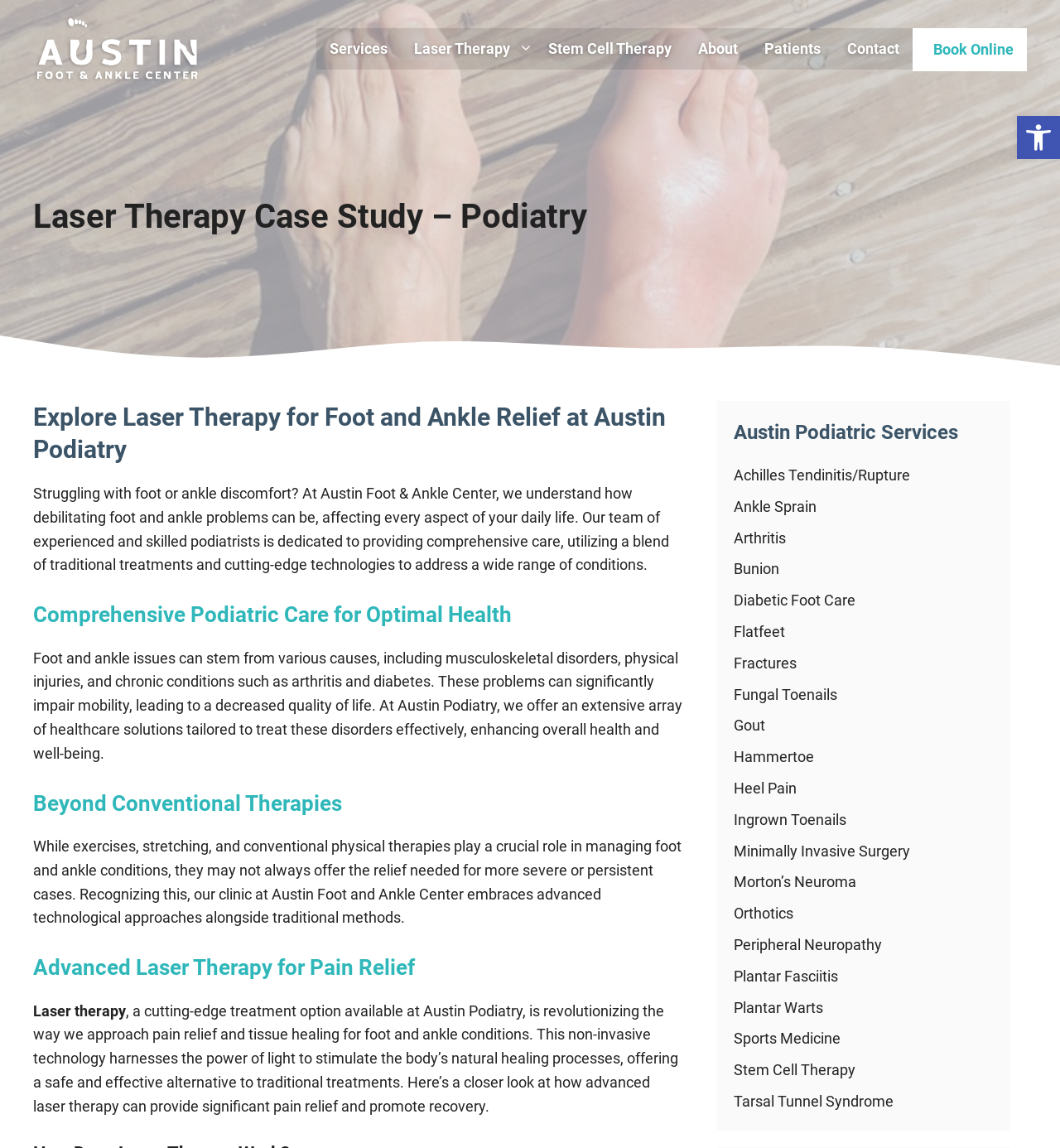Find and specify the bounding box coordinates that correspond to the clickable region for the instruction: "Click the link to COSCO PREMIER LEAGUE 2021".

None